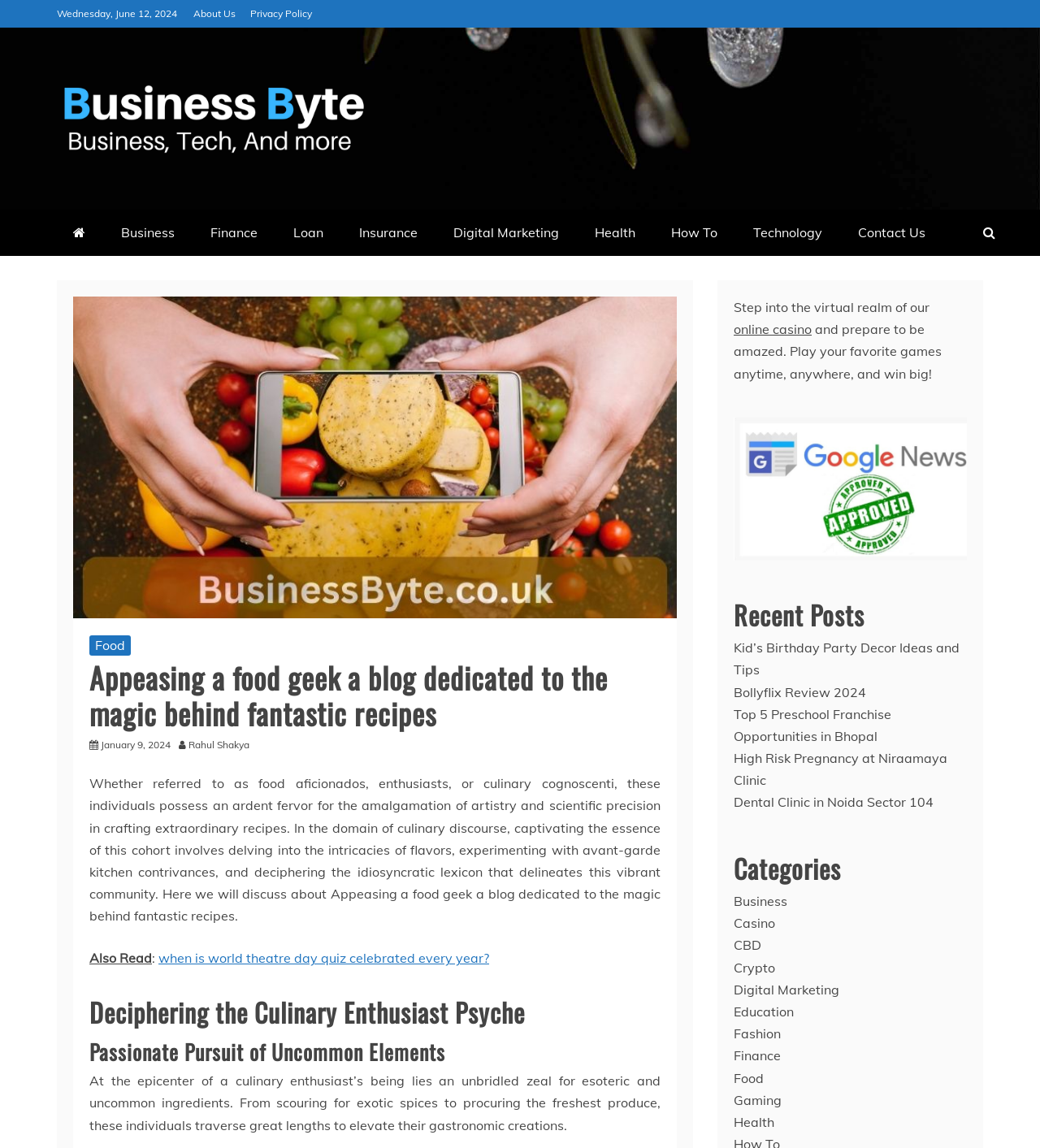What is the date mentioned at the top of the webpage?
Carefully examine the image and provide a detailed answer to the question.

The date is mentioned at the top of the webpage, which is 'Wednesday, June 12, 2024'. This can be found by looking at the StaticText element with the text 'Wednesday, June 12, 2024'.